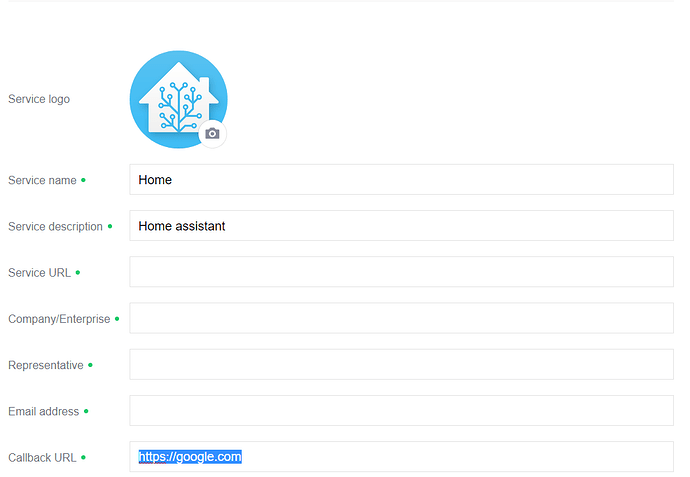What is the default Callback URL?
Based on the screenshot, respond with a single word or phrase.

https://google.com